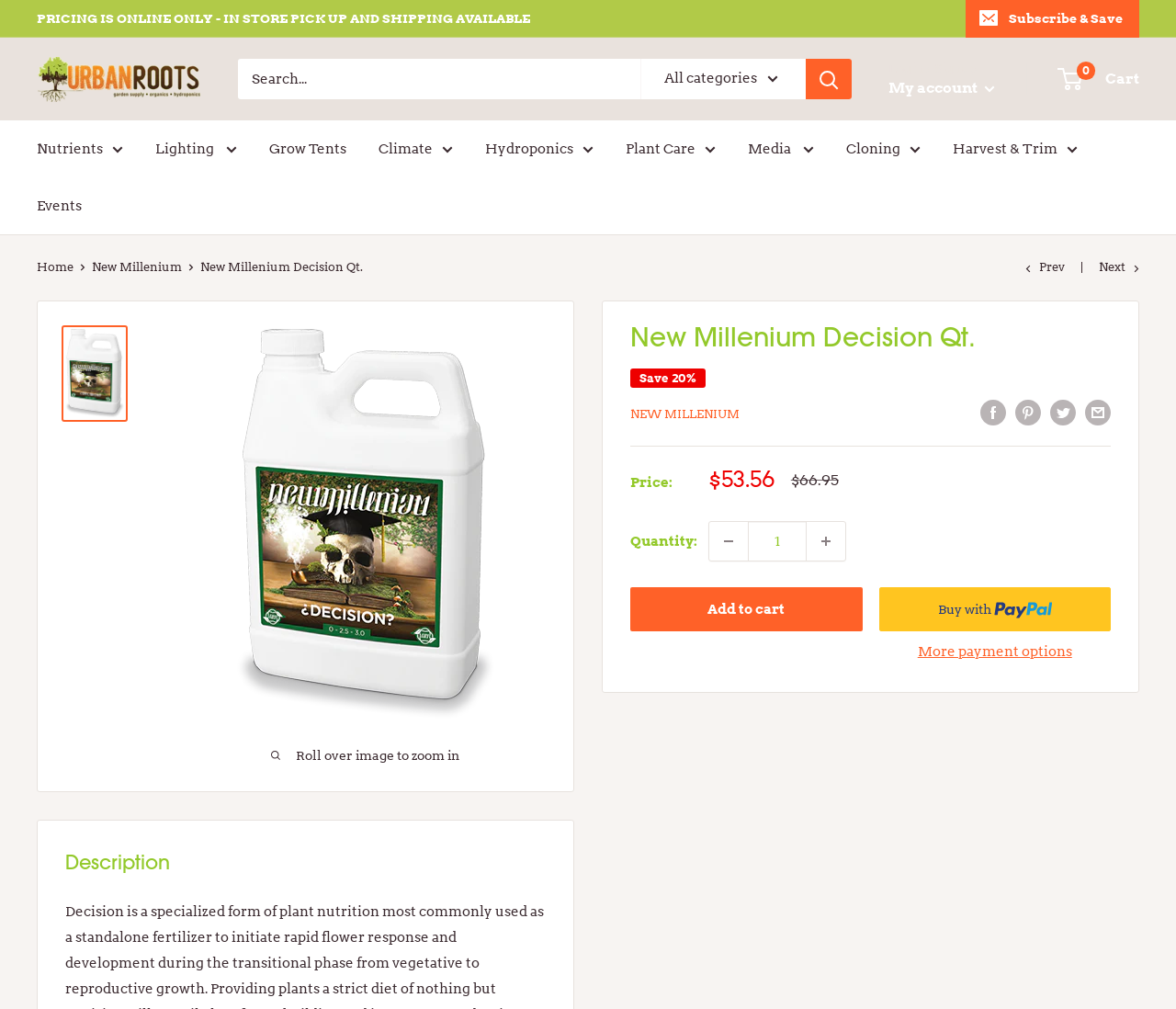Determine the bounding box for the described UI element: "Downloadable programs".

None